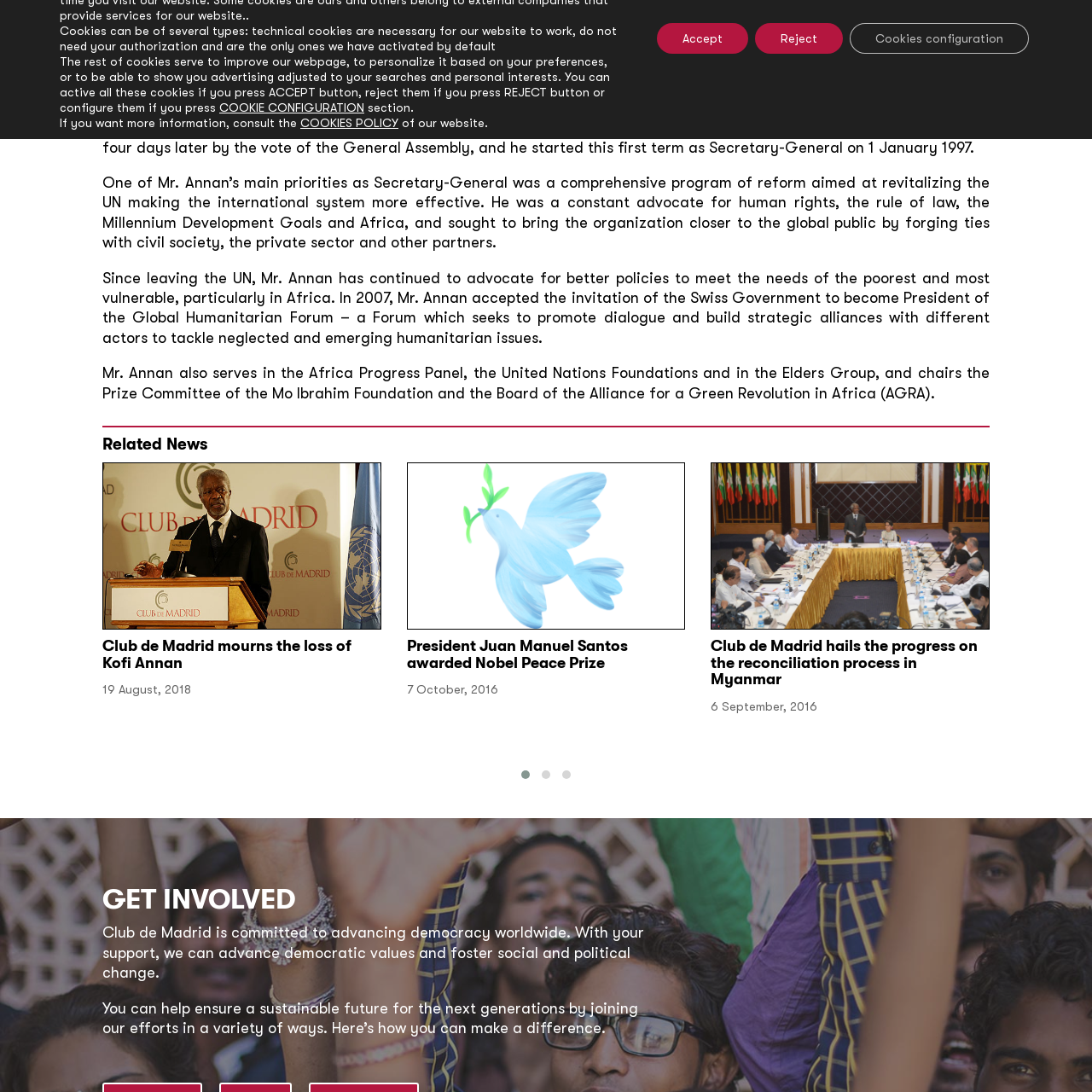When was the remembrance published?
Inspect the image within the red bounding box and answer concisely using one word or a short phrase.

19 August, 2018